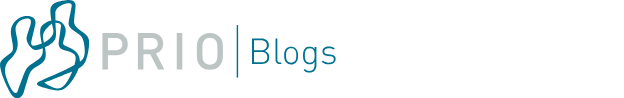Respond to the question below with a single word or phrase:
What organization is associated with this blog?

PRIO